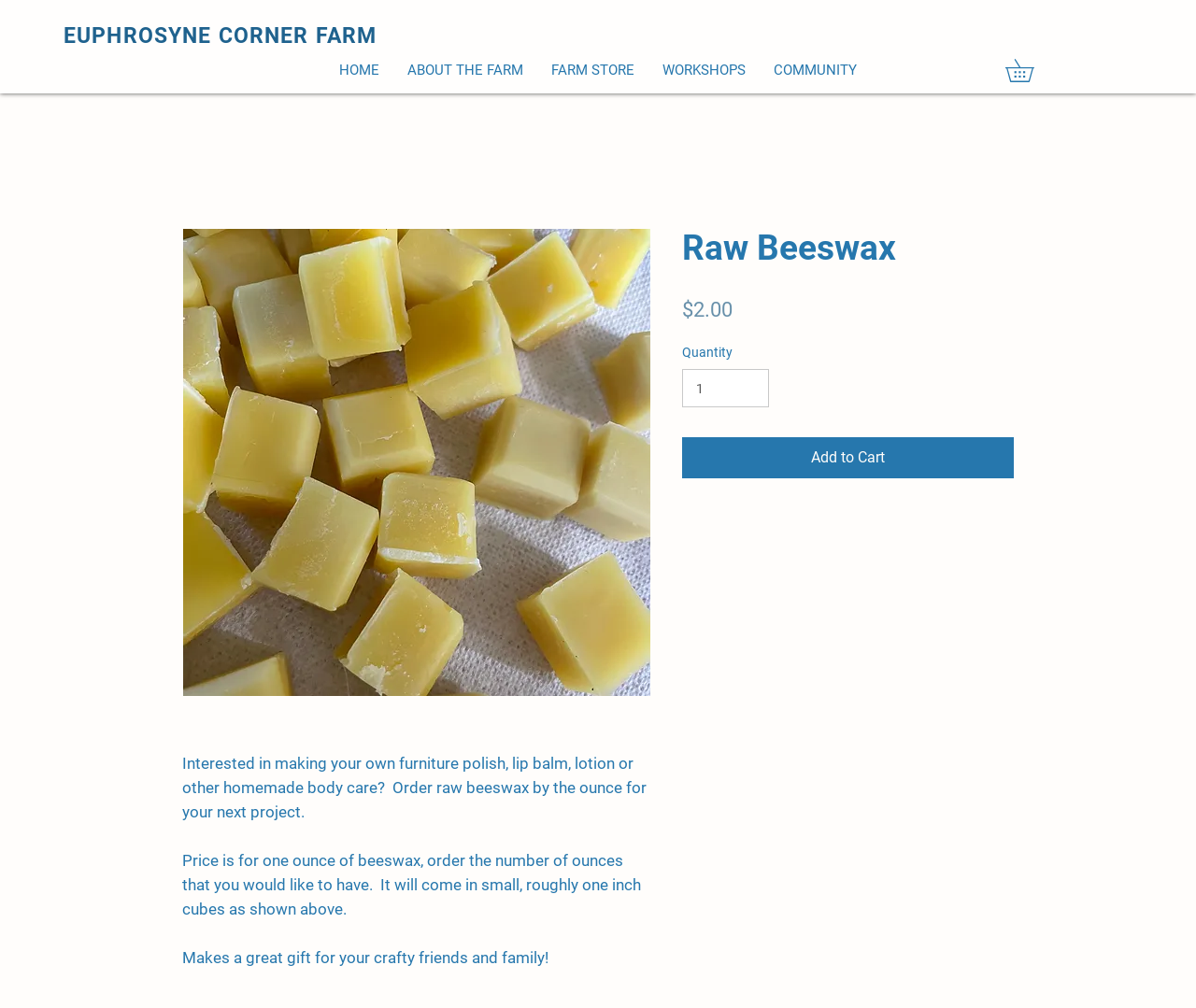Identify the bounding box coordinates of the region that needs to be clicked to carry out this instruction: "change quantity". Provide these coordinates as four float numbers ranging from 0 to 1, i.e., [left, top, right, bottom].

[0.57, 0.366, 0.643, 0.404]